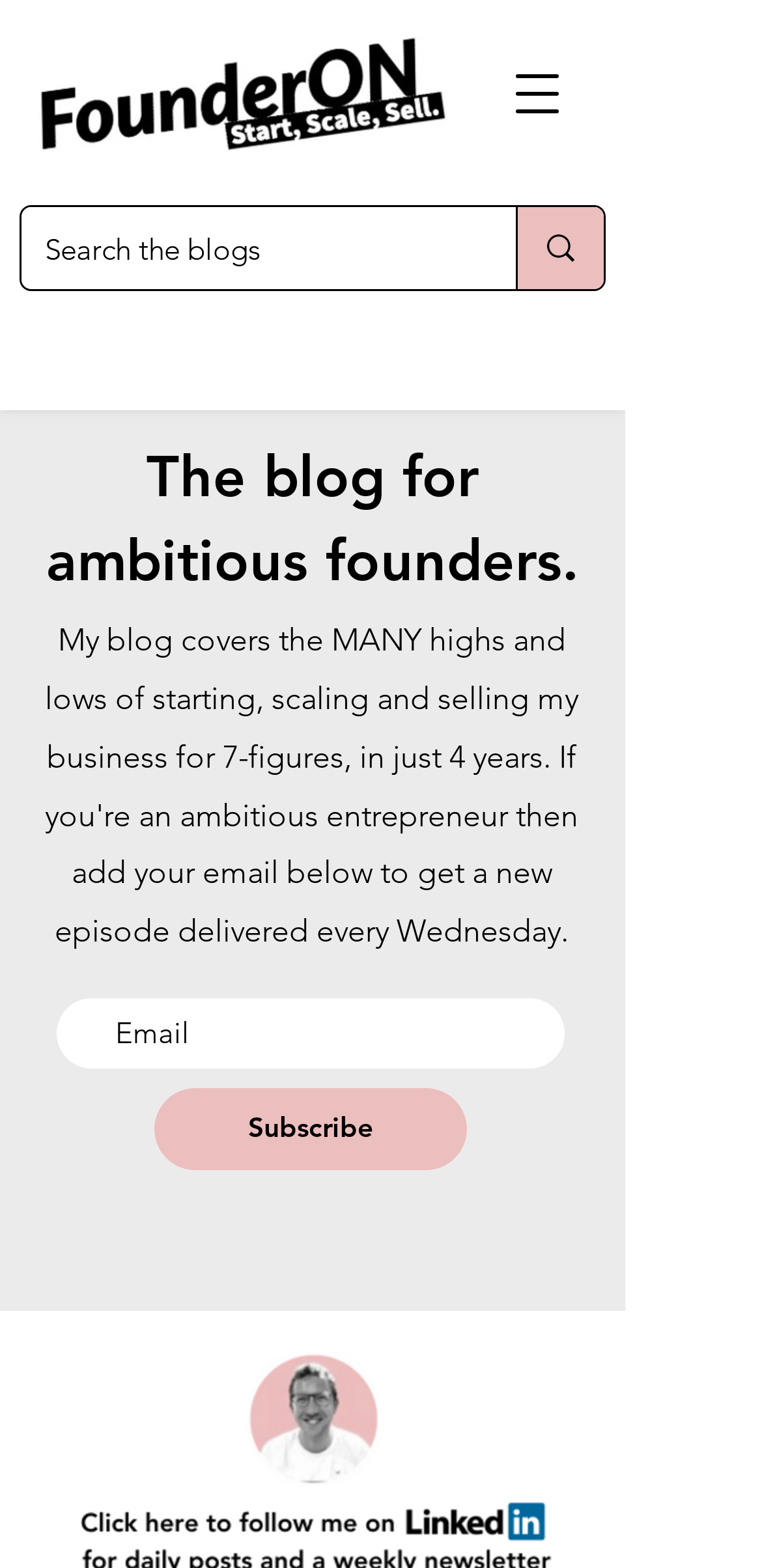Determine and generate the text content of the webpage's headline.

The blog for ambitious founders.